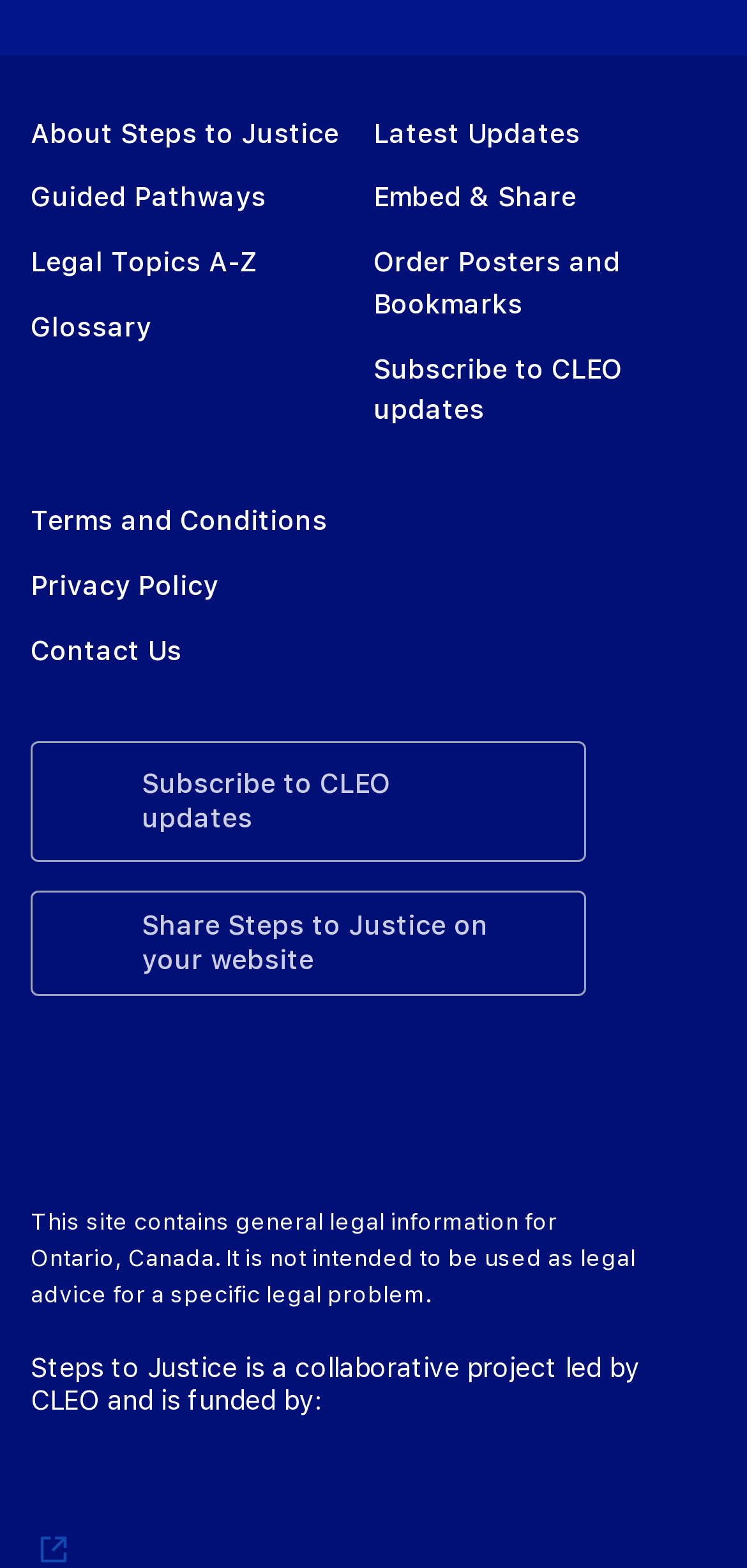Provide the bounding box coordinates of the area you need to click to execute the following instruction: "Contact Us".

[0.041, 0.405, 0.244, 0.425]